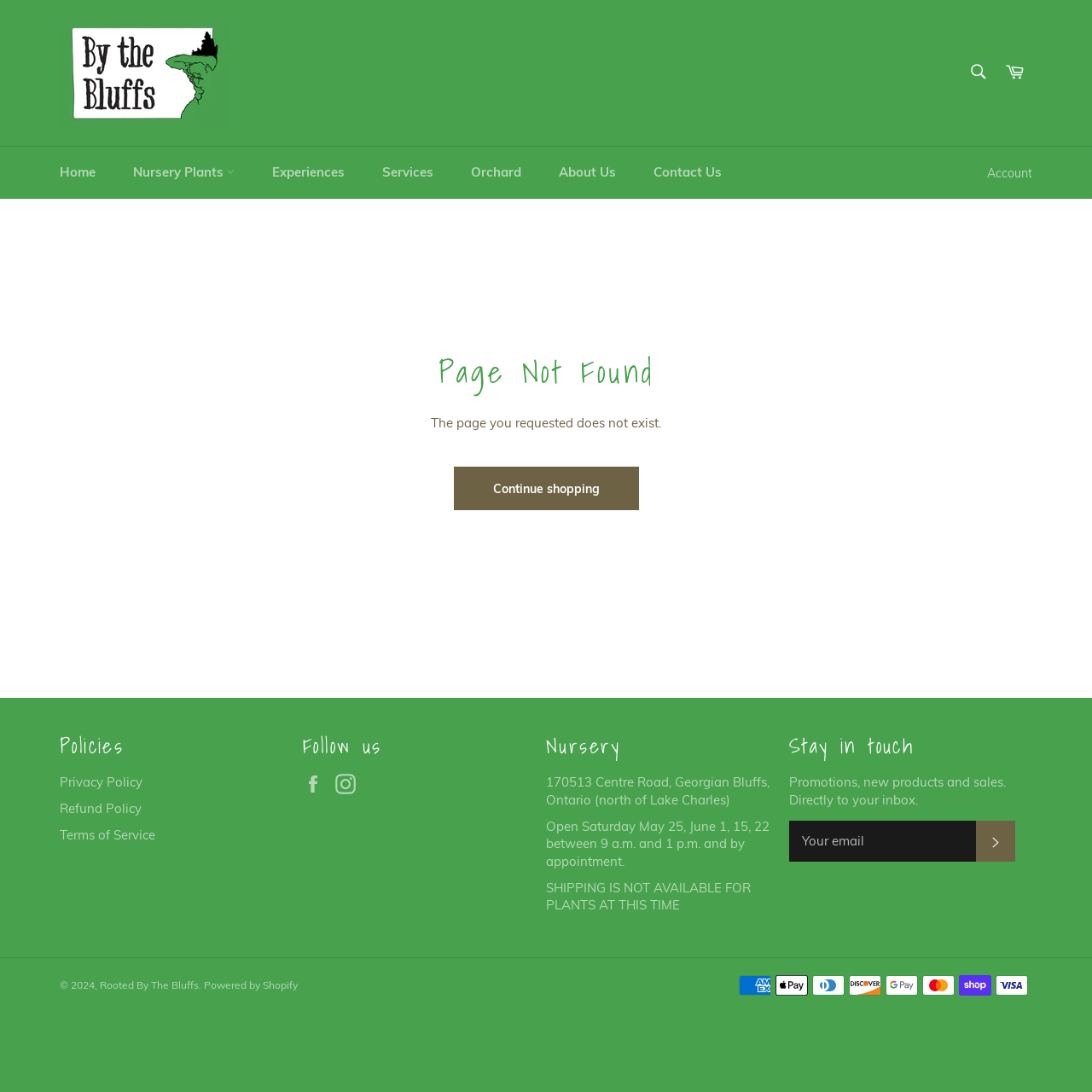What is the name of the website?
Please provide a detailed answer to the question.

I found the name of the website by looking at the top-left corner of the webpage, where it says 'Rooted By The Bluffs' in a logo format.